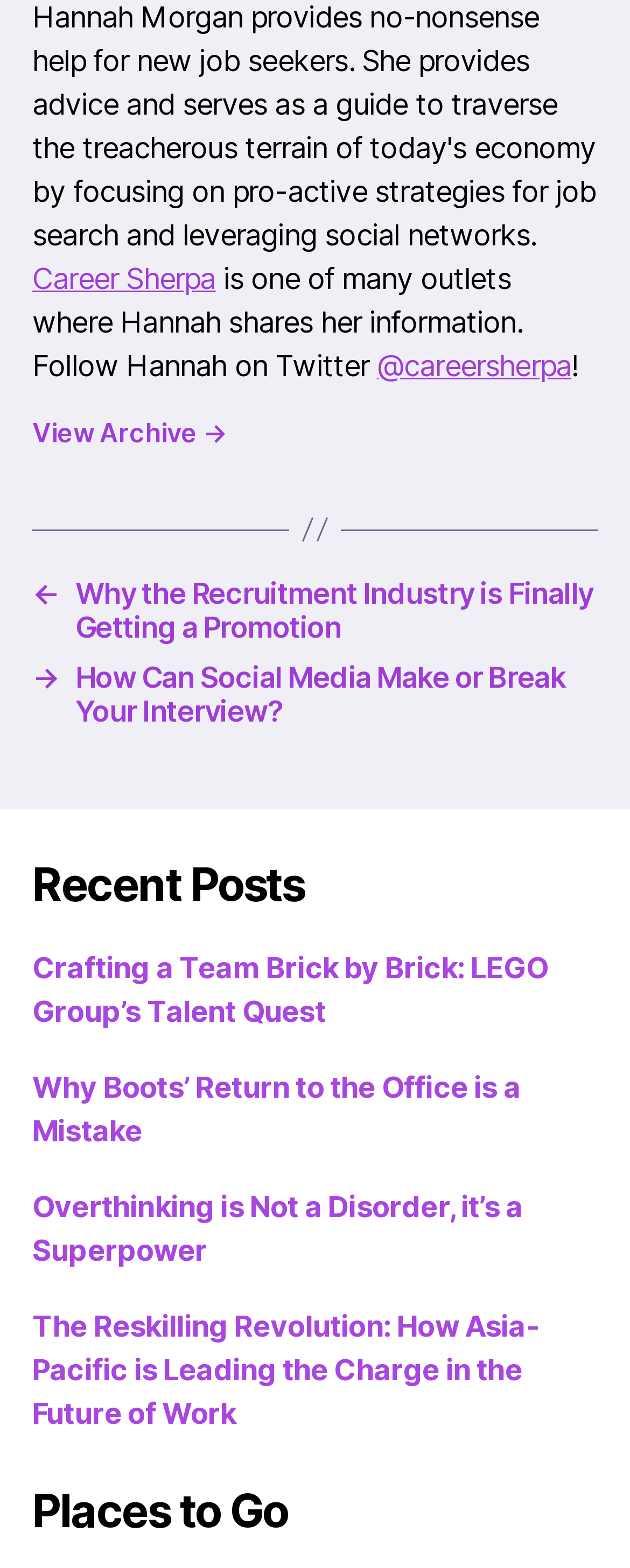Determine the bounding box coordinates for the UI element matching this description: "Share on X (Twitter)".

[0.231, 0.399, 0.41, 0.445]